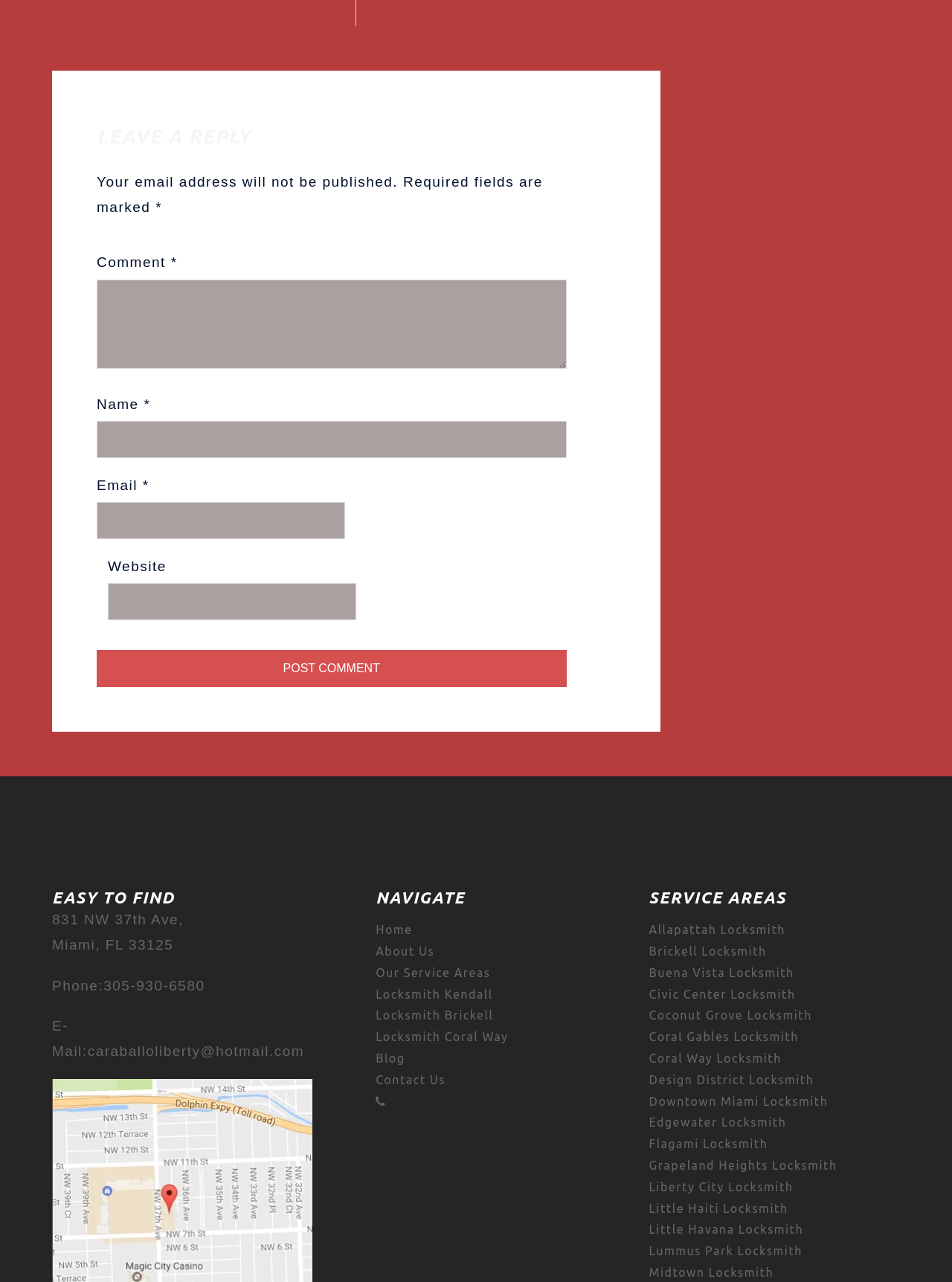Return the bounding box coordinates of the UI element that corresponds to this description: "Locksmith Brickell". The coordinates must be given as four float numbers in the range of 0 and 1, [left, top, right, bottom].

[0.395, 0.787, 0.518, 0.797]